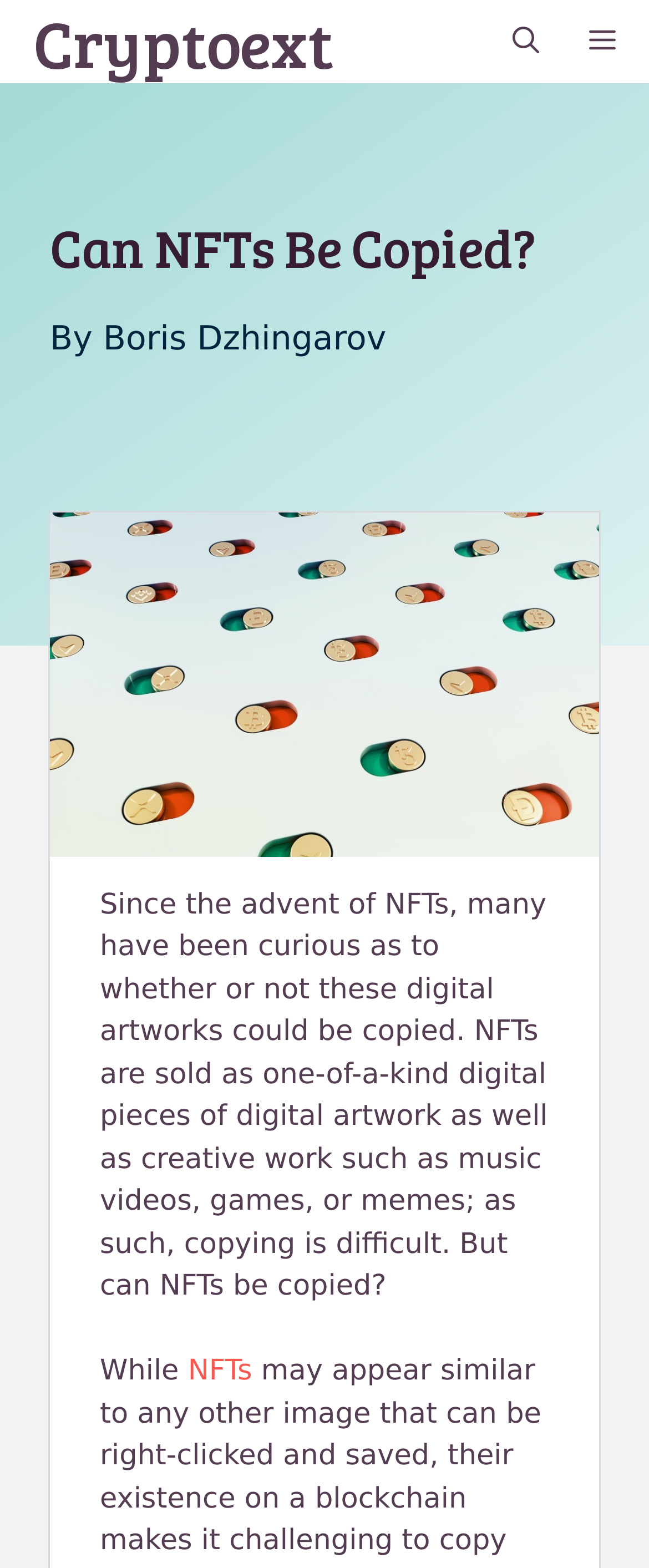What is the author of the article?
Using the image as a reference, answer with just one word or a short phrase.

Boris Dzhingarov